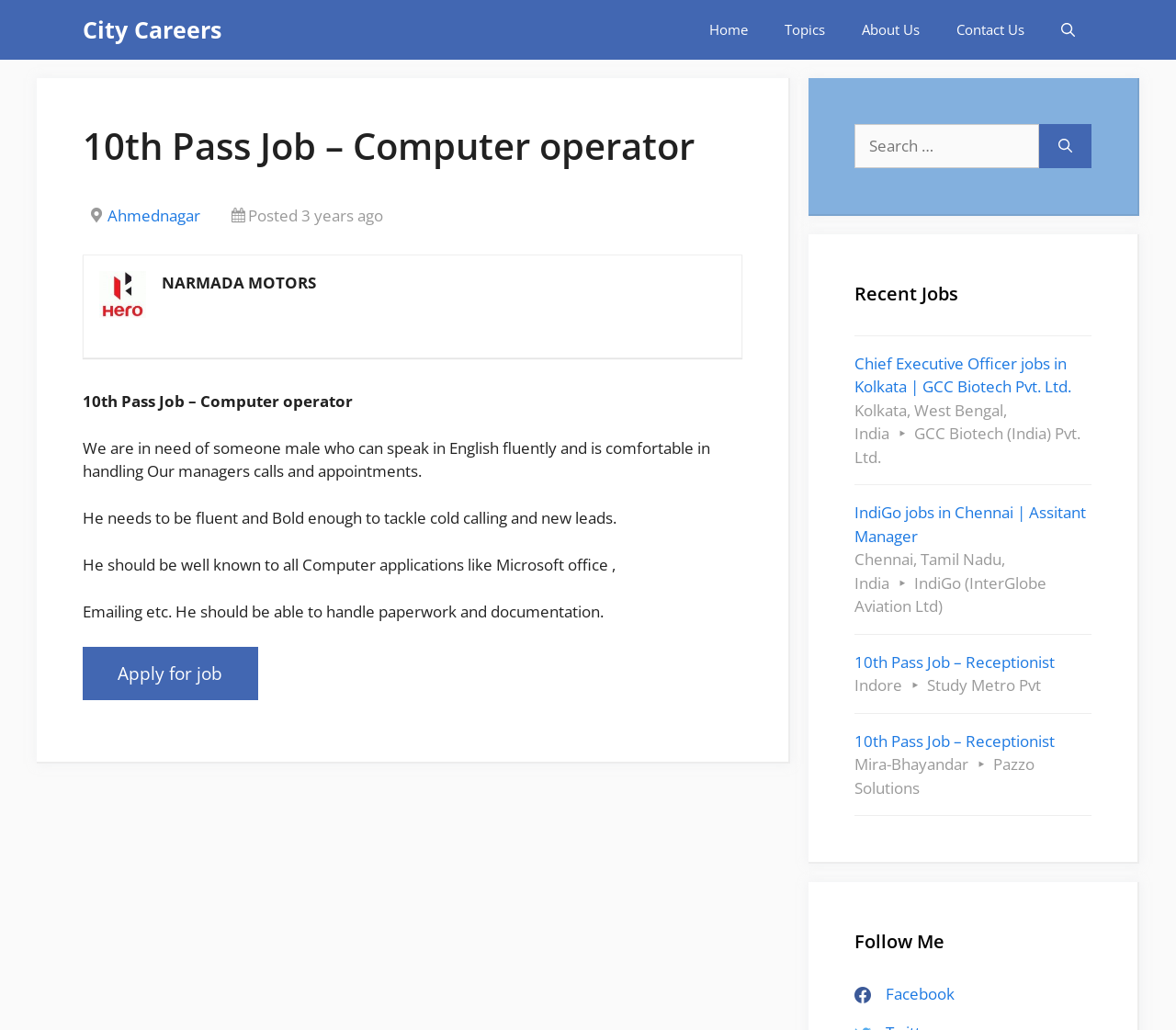Using the format (top-left x, top-left y, bottom-right x, bottom-right y), provide the bounding box coordinates for the described UI element. All values should be floating point numbers between 0 and 1: Facebook

[0.72, 0.954, 0.812, 0.975]